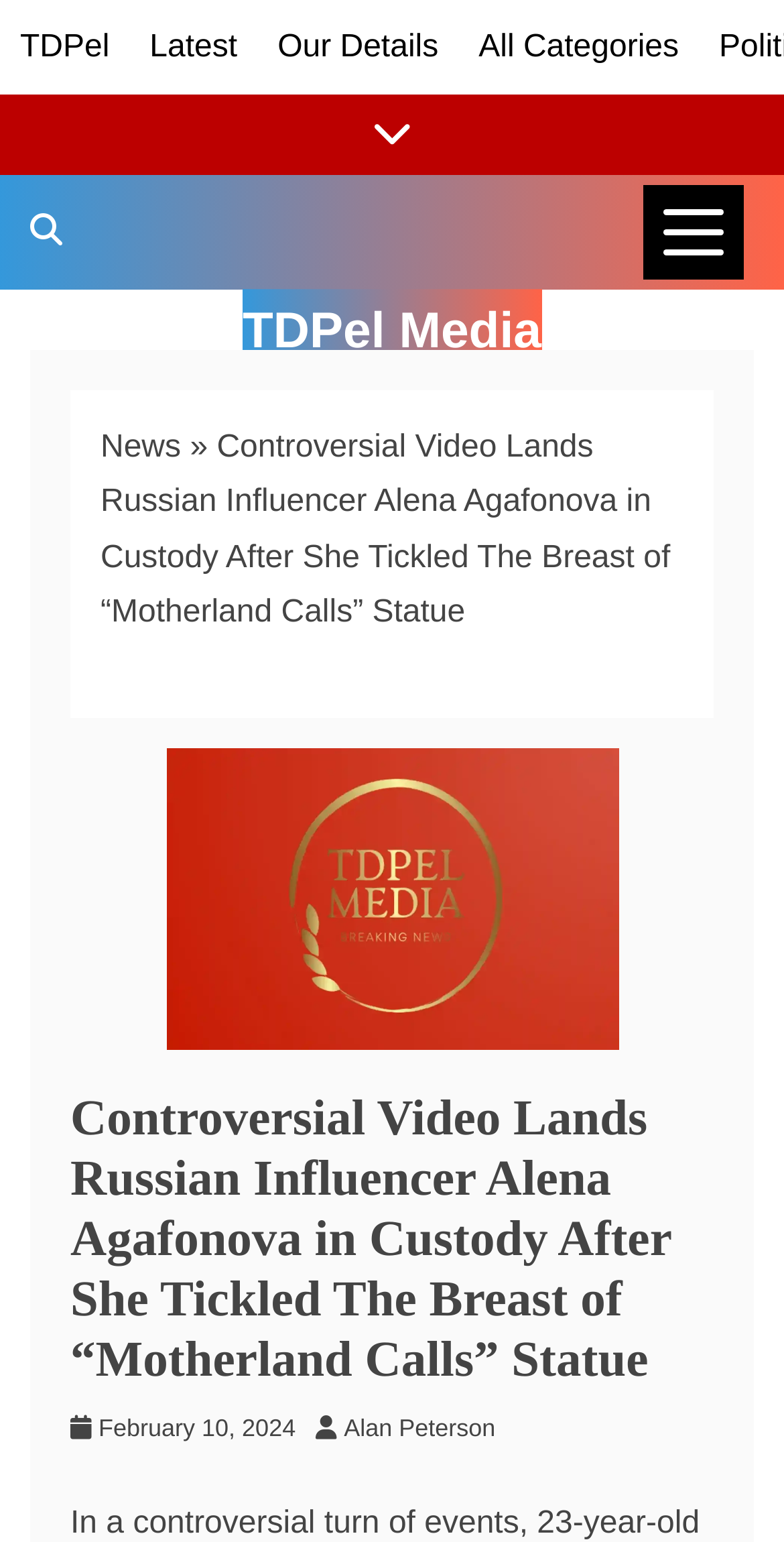Pinpoint the bounding box coordinates of the clickable area needed to execute the instruction: "View News Categories". The coordinates should be specified as four float numbers between 0 and 1, i.e., [left, top, right, bottom].

[0.821, 0.12, 0.949, 0.182]